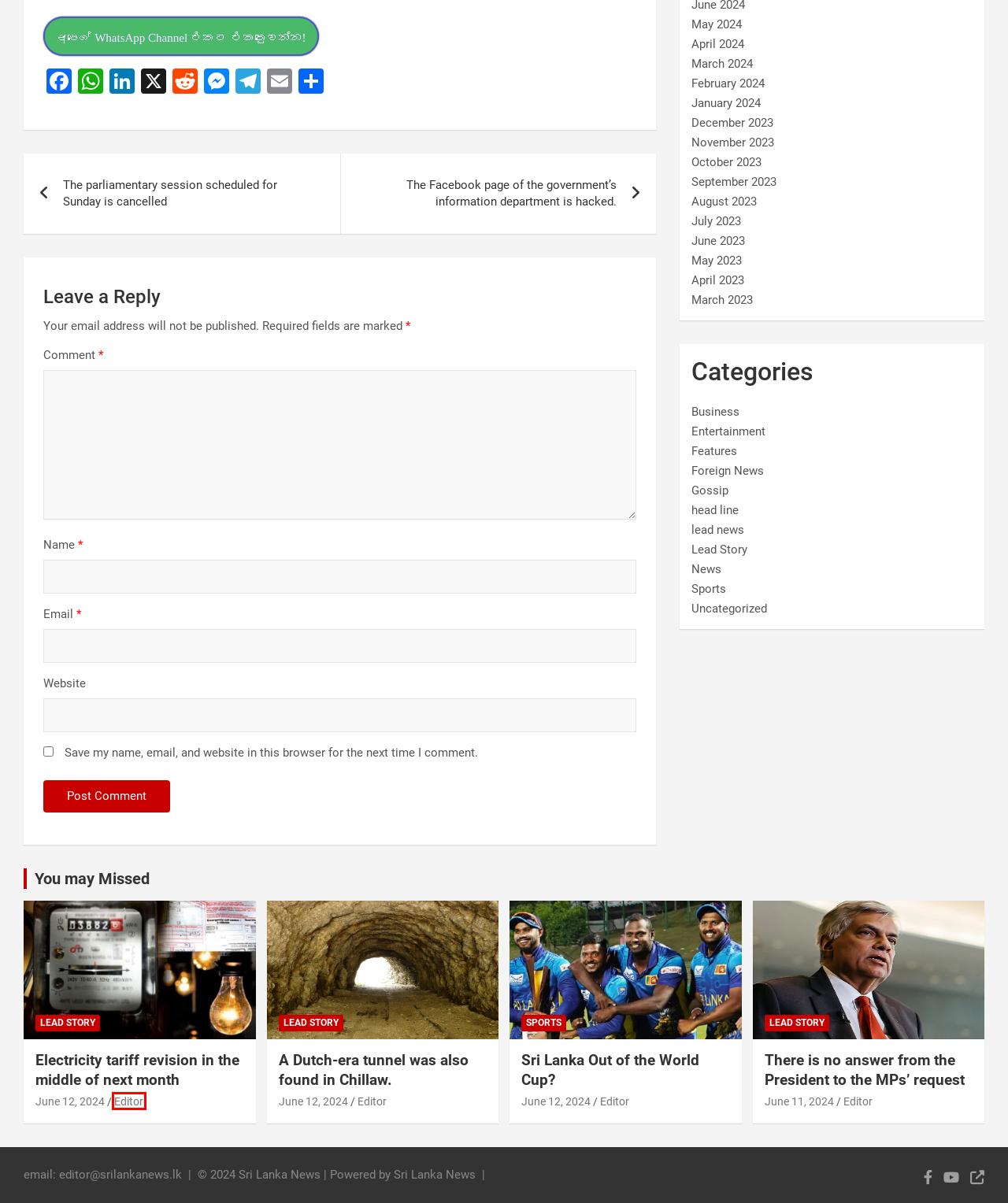Given a screenshot of a webpage with a red rectangle bounding box around a UI element, select the best matching webpage description for the new webpage that appears after clicking the highlighted element. The candidate descriptions are:
A. April 2024 - Sri Lanka News
B. March 2024 - Sri Lanka News
C. February 2024 - Sri Lanka News
D. October 2023 - Sri Lanka News
E. AddToAny - Share
F. Editor, Author at Sri Lanka News
G. May 2024 - Sri Lanka News
H. December 2023 - Sri Lanka News

F